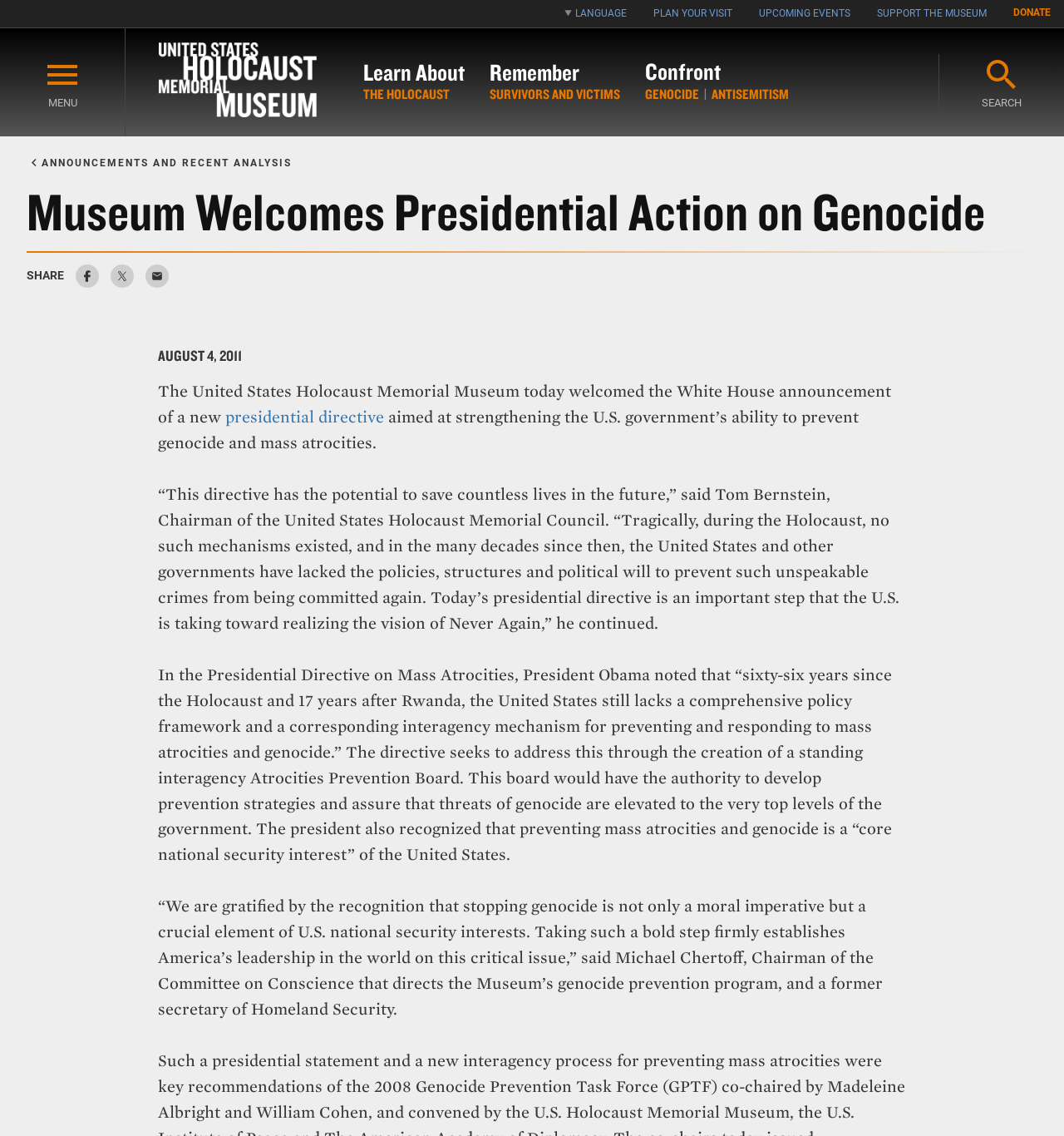Highlight the bounding box of the UI element that corresponds to this description: "Support the Museum".

[0.812, 0.0, 0.94, 0.024]